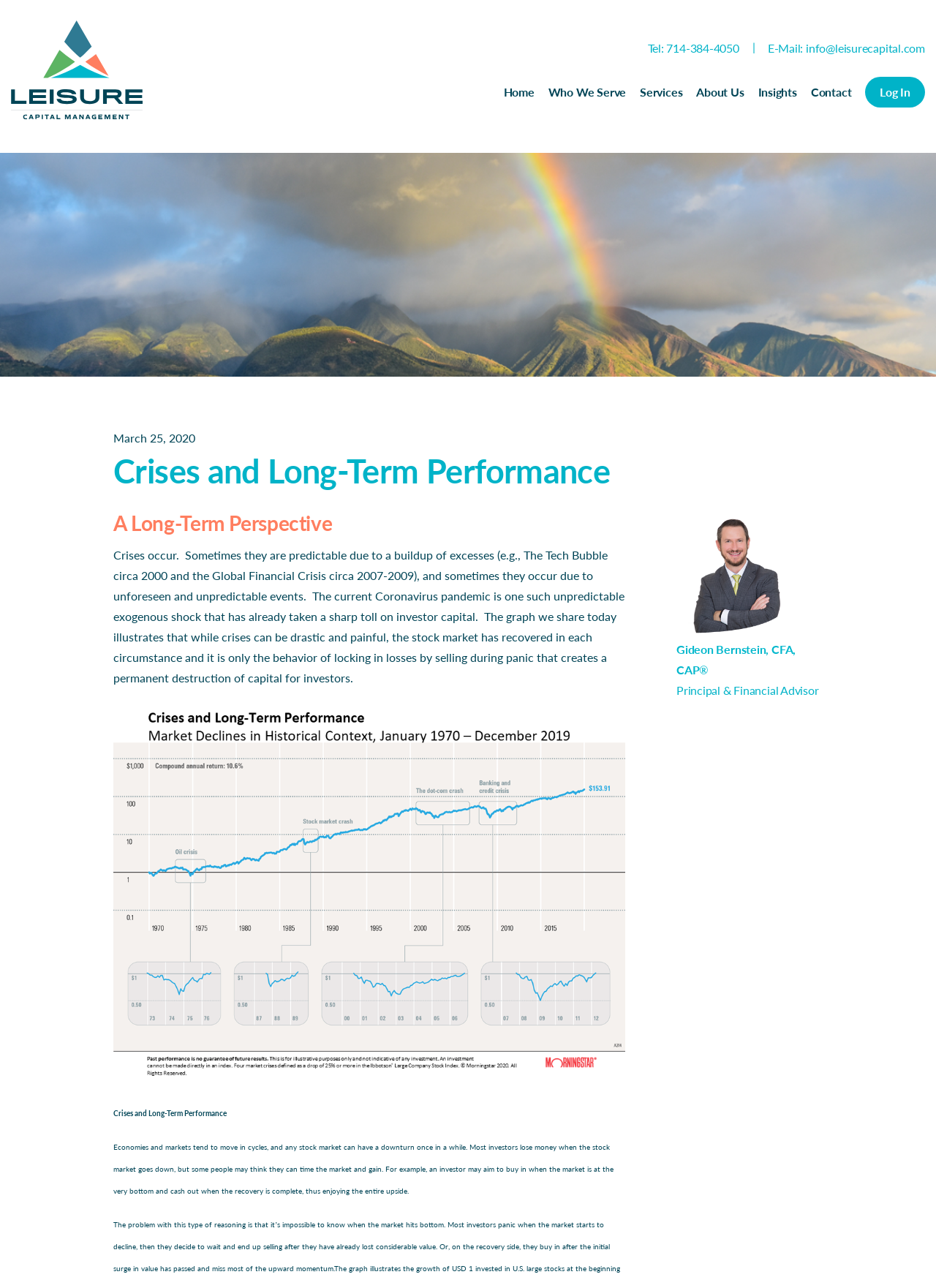Using the information from the screenshot, answer the following question thoroughly:
What is the topic of the article?

I determined the topic of the article by reading the static text elements on the webpage, specifically the one with the text 'Crises and Long-Term Performance' which is repeated multiple times.